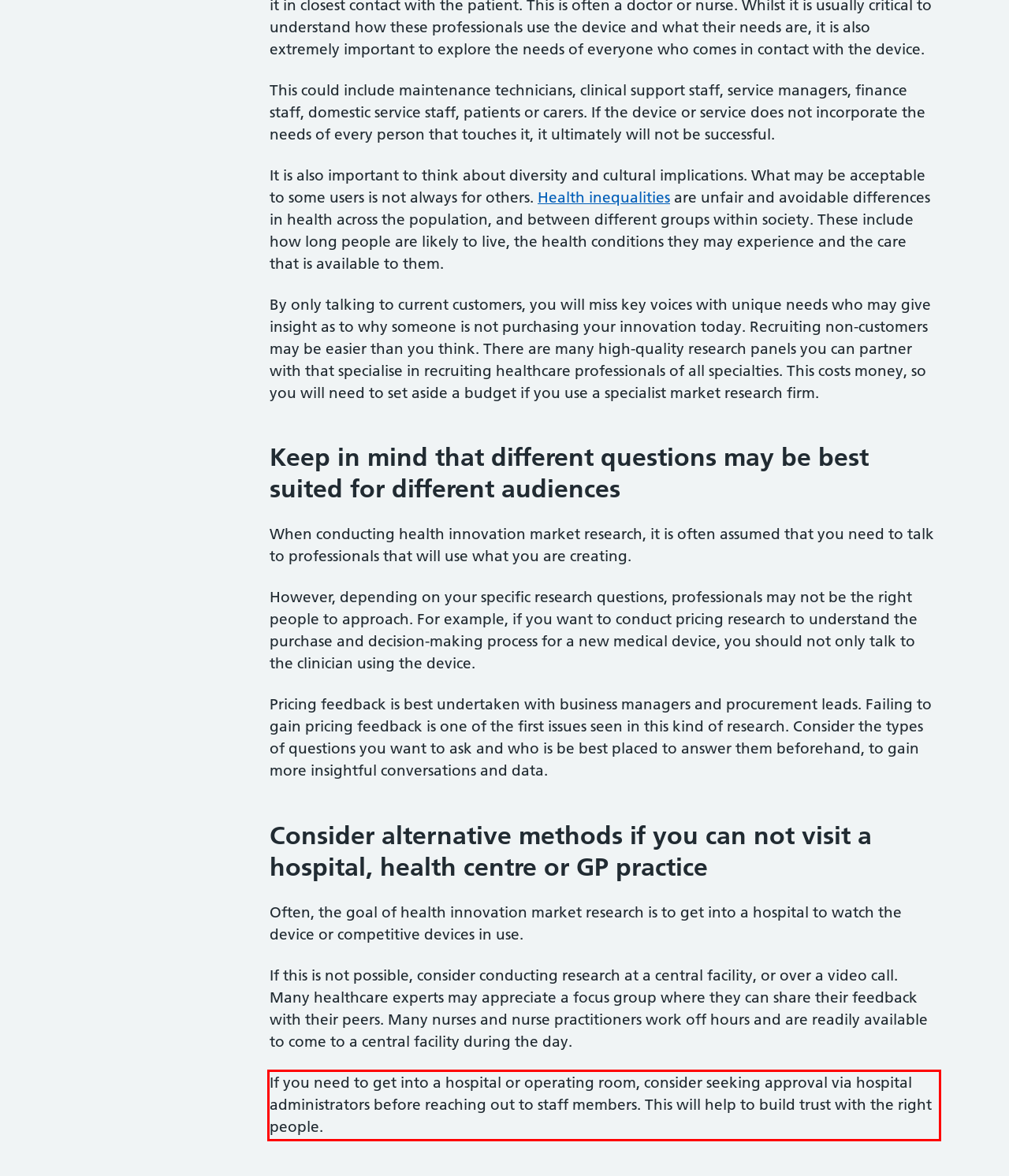Your task is to recognize and extract the text content from the UI element enclosed in the red bounding box on the webpage screenshot.

If you need to get into a hospital or operating room, consider seeking approval via hospital administrators before reaching out to staff members. This will help to build trust with the right people.